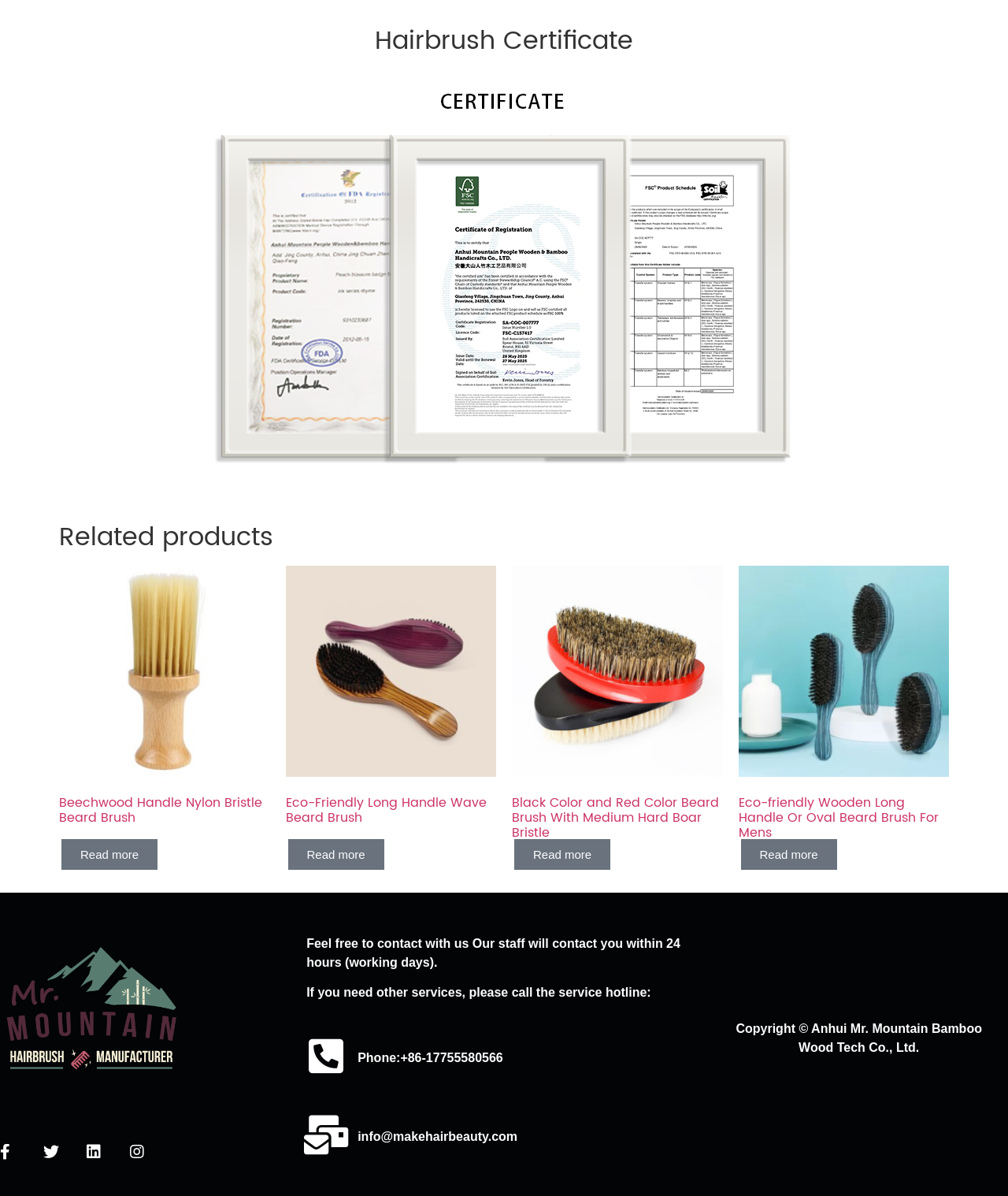What is the main topic of this webpage?
From the image, respond with a single word or phrase.

Hairbrush